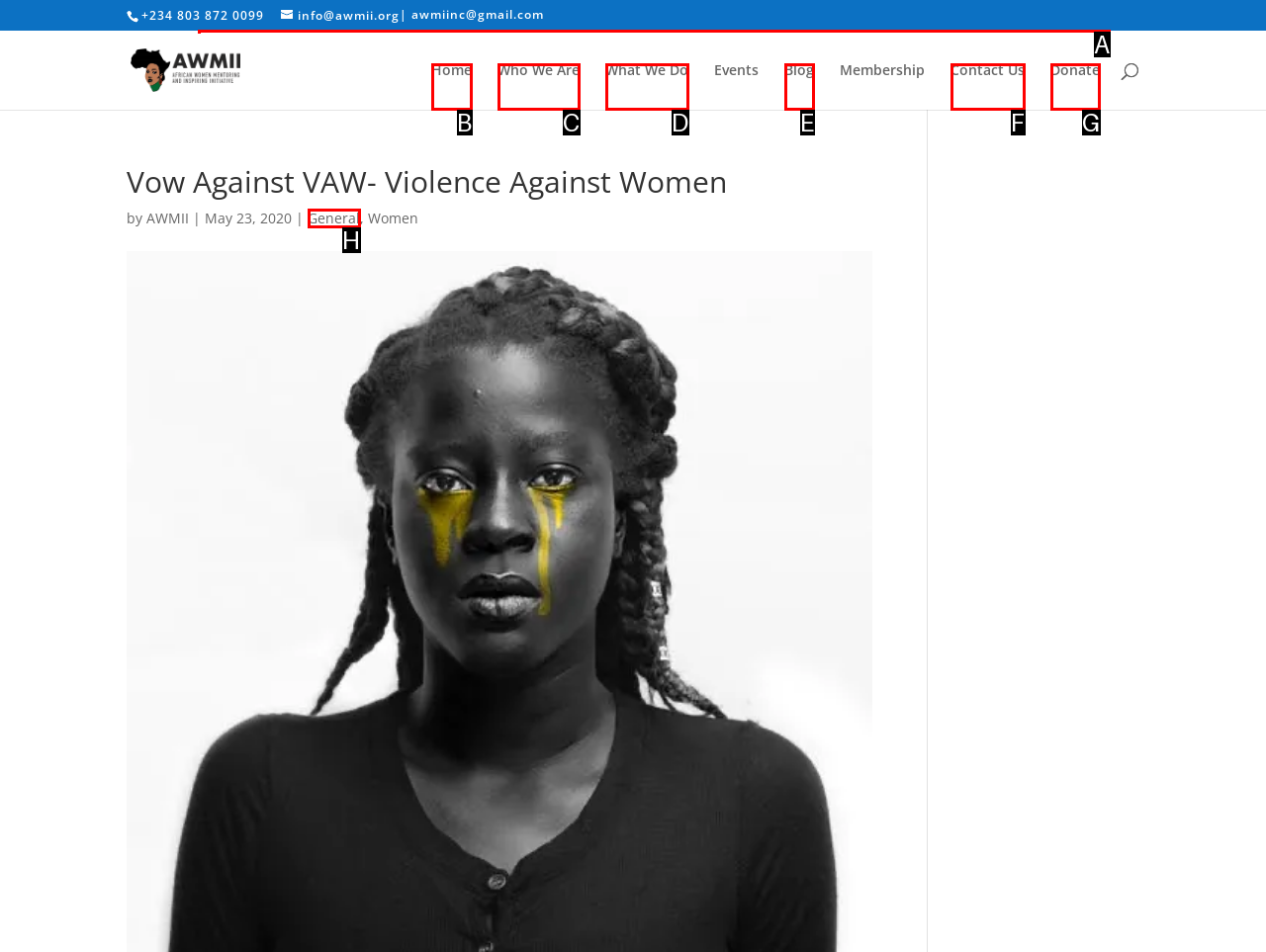Determine which UI element matches this description: What We Do
Reply with the appropriate option's letter.

D